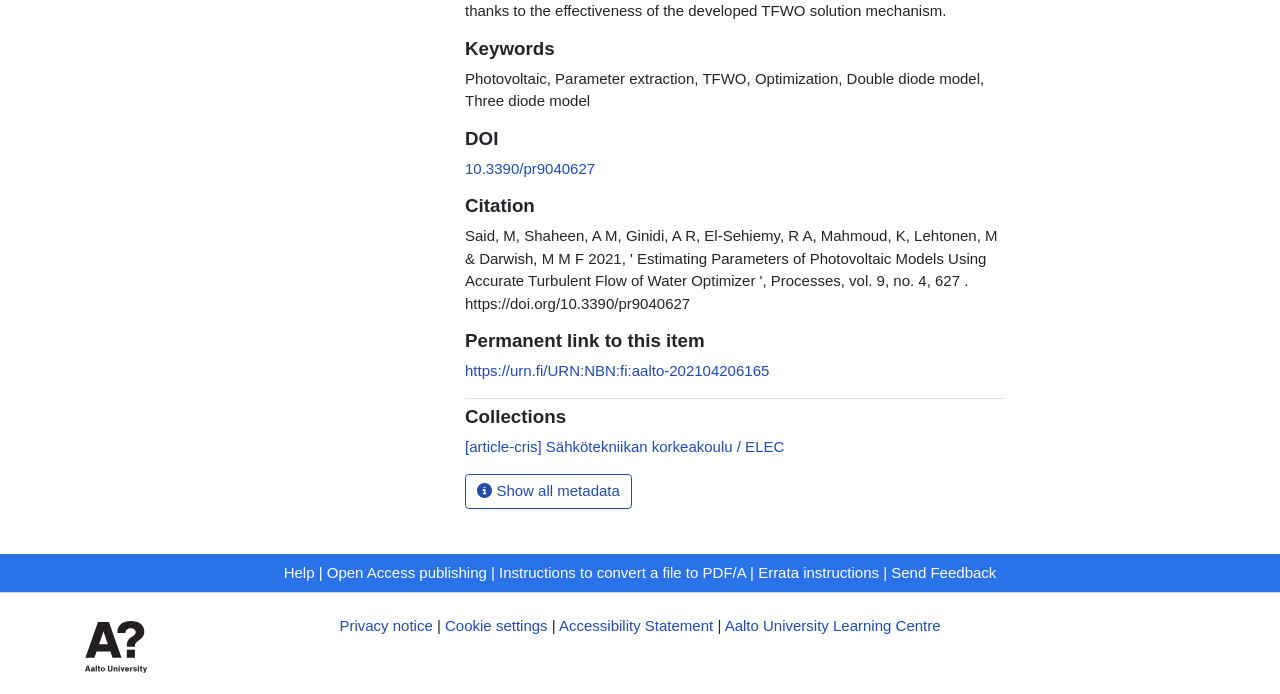What is the topic of the article? Please answer the question using a single word or phrase based on the image.

Photovoltaic